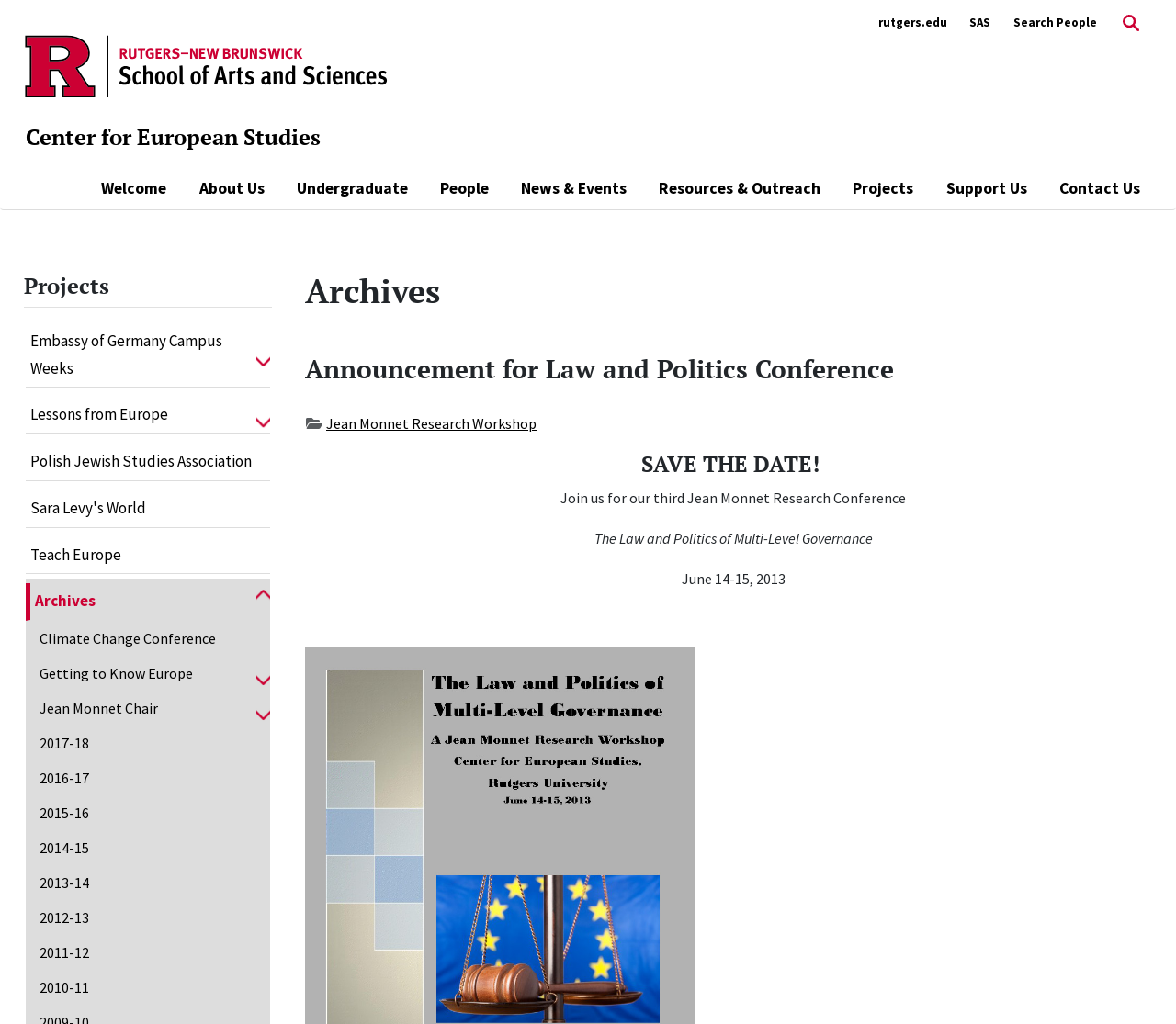Identify the coordinates of the bounding box for the element described below: "Undergraduate". Return the coordinates as four float numbers between 0 and 1: [left, top, right, bottom].

[0.252, 0.172, 0.347, 0.195]